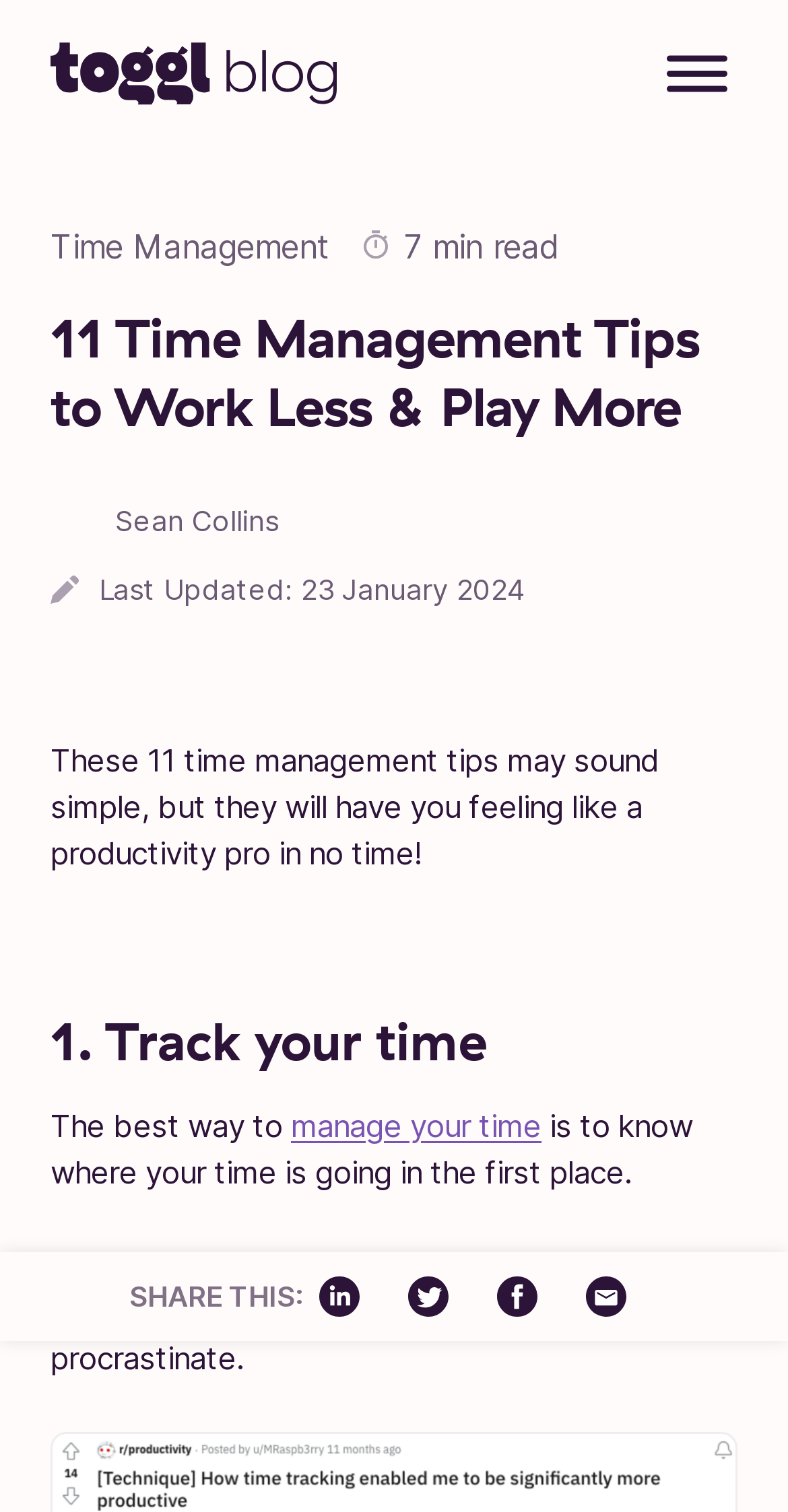Find the bounding box coordinates for the HTML element described as: "aria-label="Toggl Blog" title="Toggl Blog"". The coordinates should consist of four float values between 0 and 1, i.e., [left, top, right, bottom].

[0.064, 0.021, 0.433, 0.072]